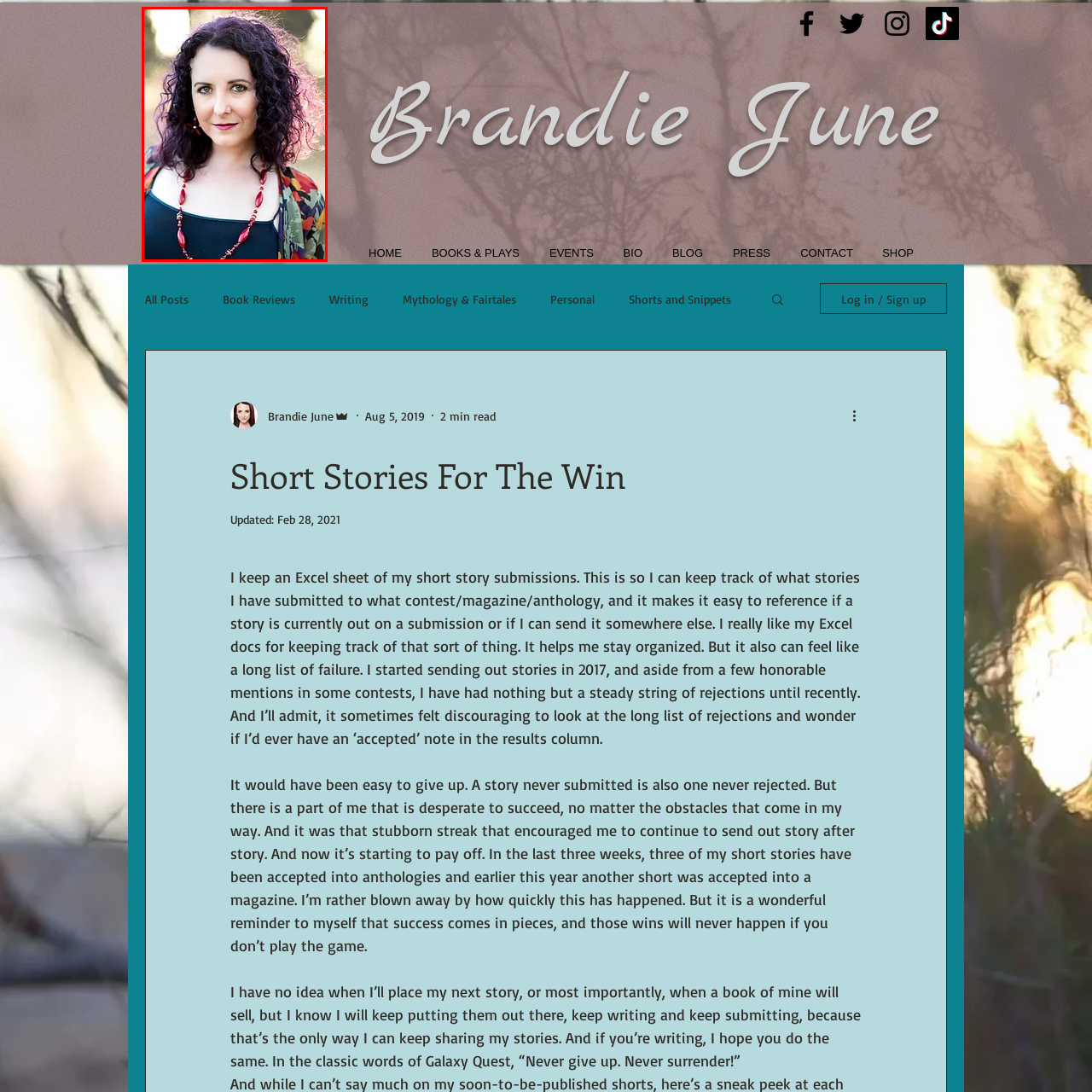Inspect the section within the red border, What type of jewelry is the woman wearing? Provide a one-word or one-phrase answer.

Red jewelry